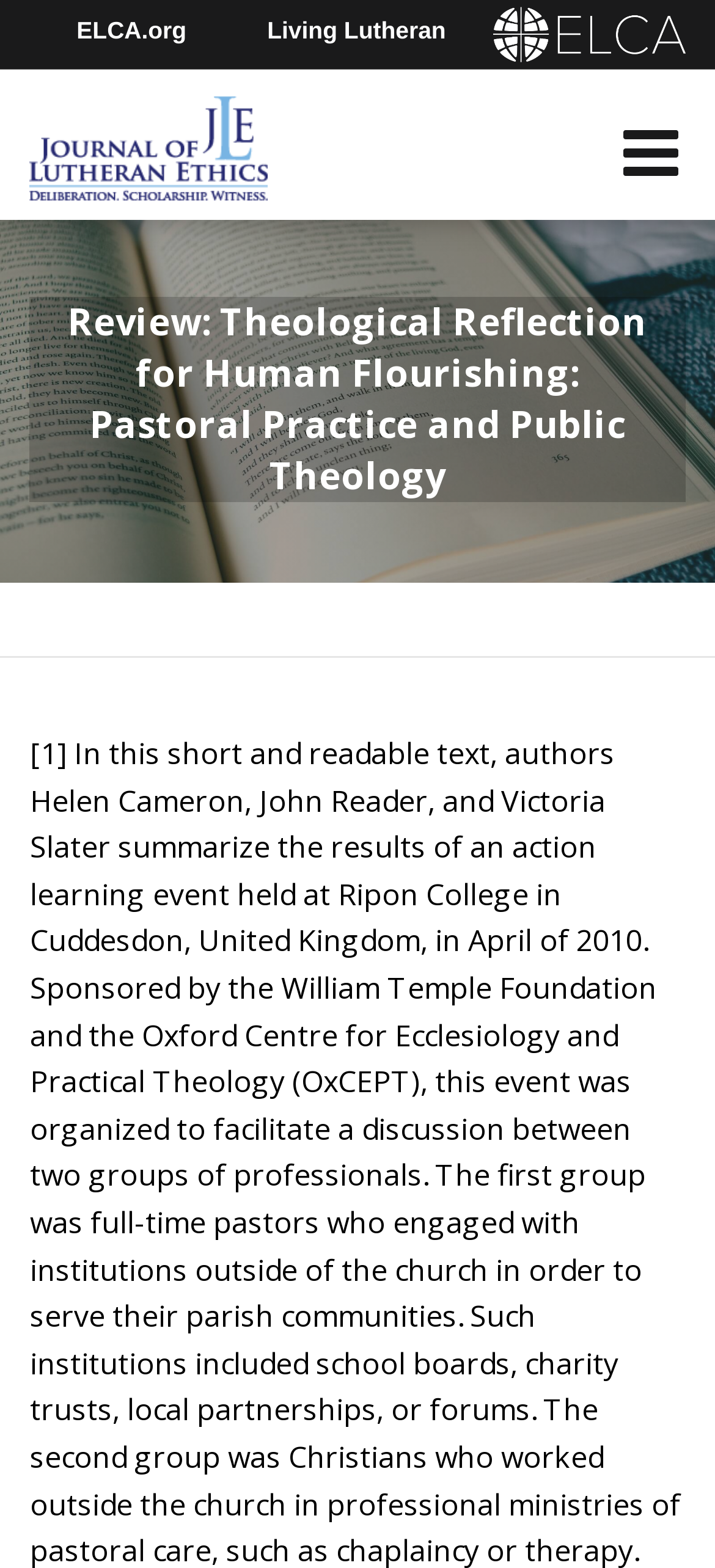What is the purpose of the event mentioned?
Using the details from the image, give an elaborate explanation to answer the question.

The meta description mentions an action learning event held at Ripon College in Cuddesdon, United Kingdom. This suggests that the purpose of the event was for action learning, although the specific details of the event are not provided on the webpage.